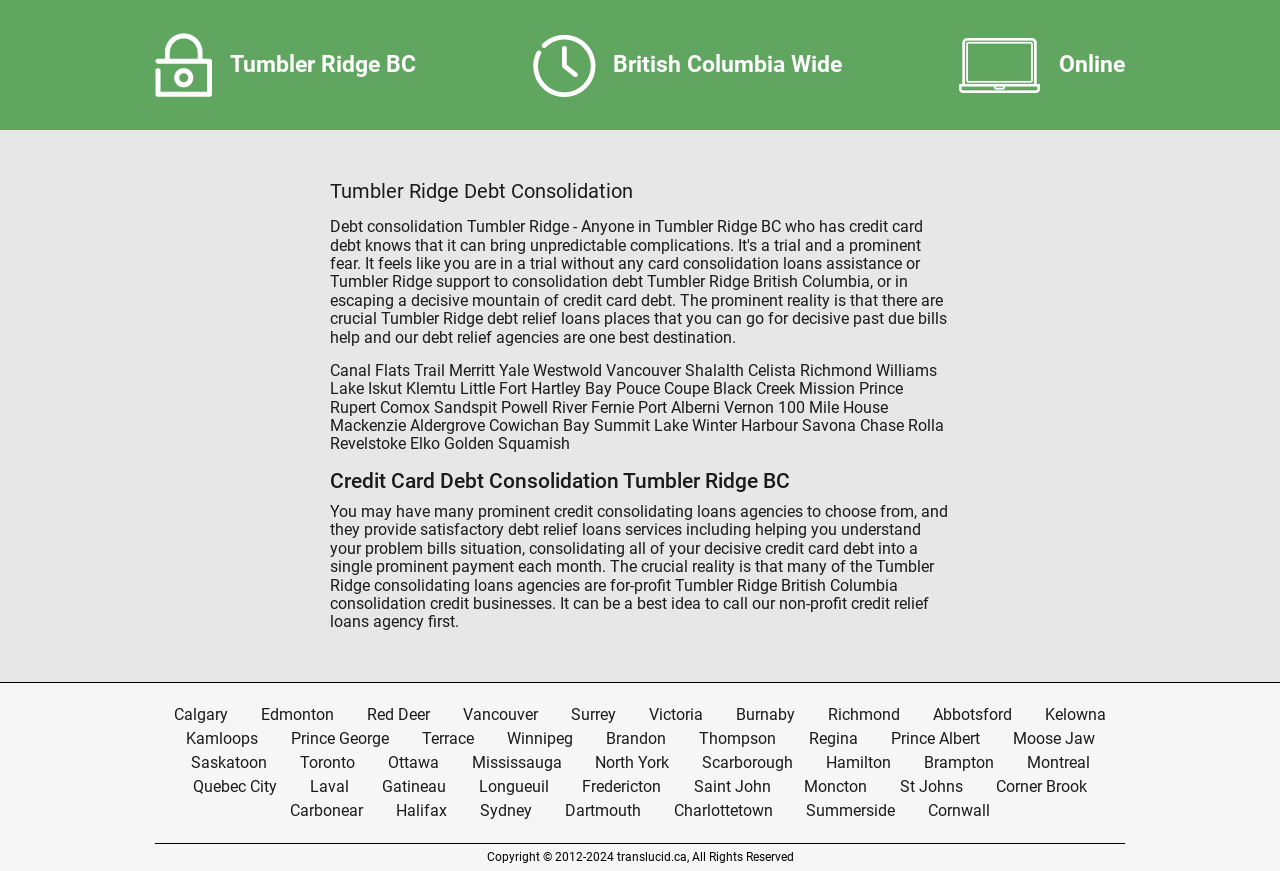Given the description of the UI element: "Jodi Lynn", predict the bounding box coordinates in the form of [left, top, right, bottom], with each value being a float between 0 and 1.

None